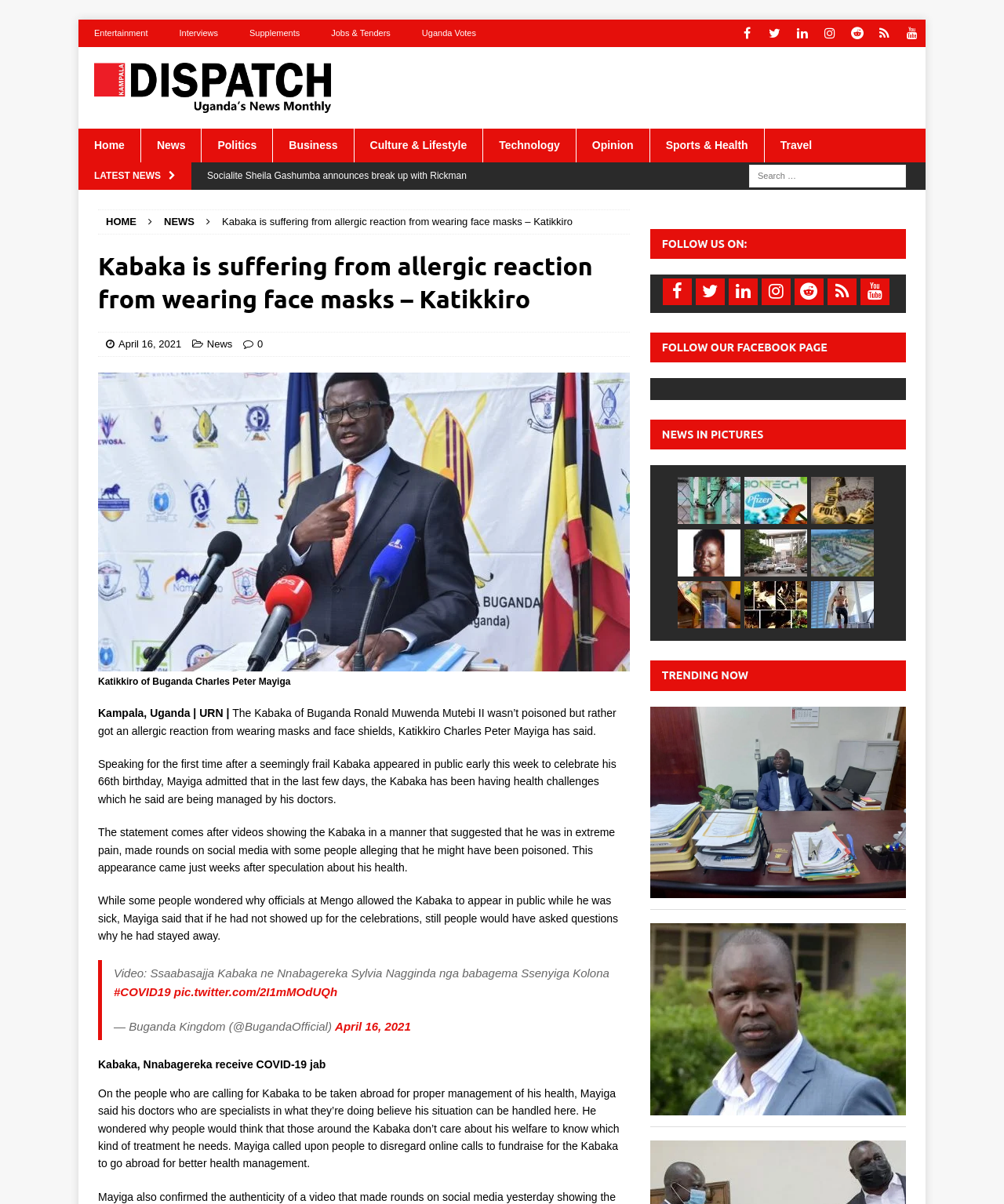Determine the bounding box coordinates of the region to click in order to accomplish the following instruction: "Read the latest news". Provide the coordinates as four float numbers between 0 and 1, specifically [left, top, right, bottom].

[0.094, 0.141, 0.16, 0.15]